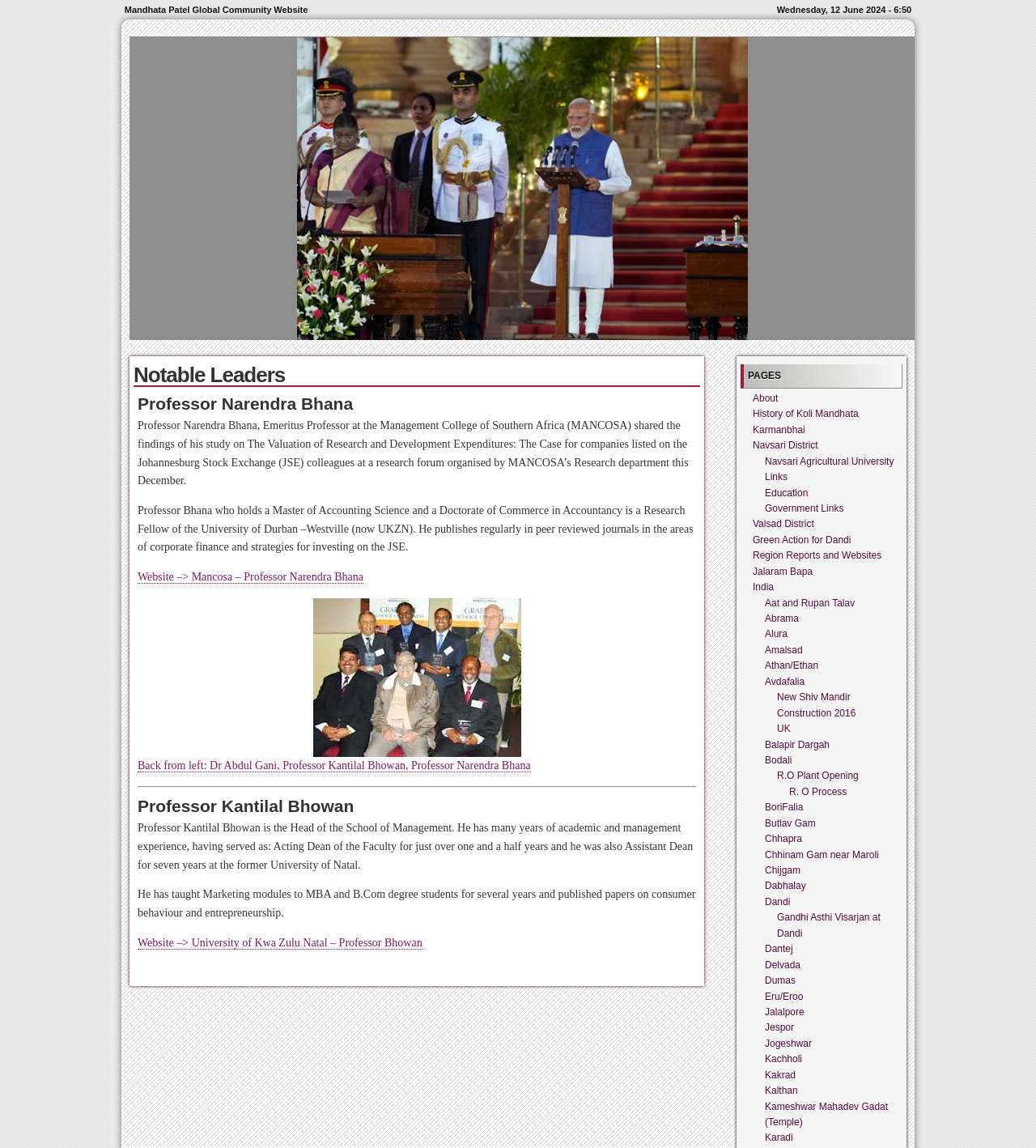Determine the bounding box coordinates of the clickable region to follow the instruction: "Visit the About page".

[0.727, 0.342, 0.751, 0.352]